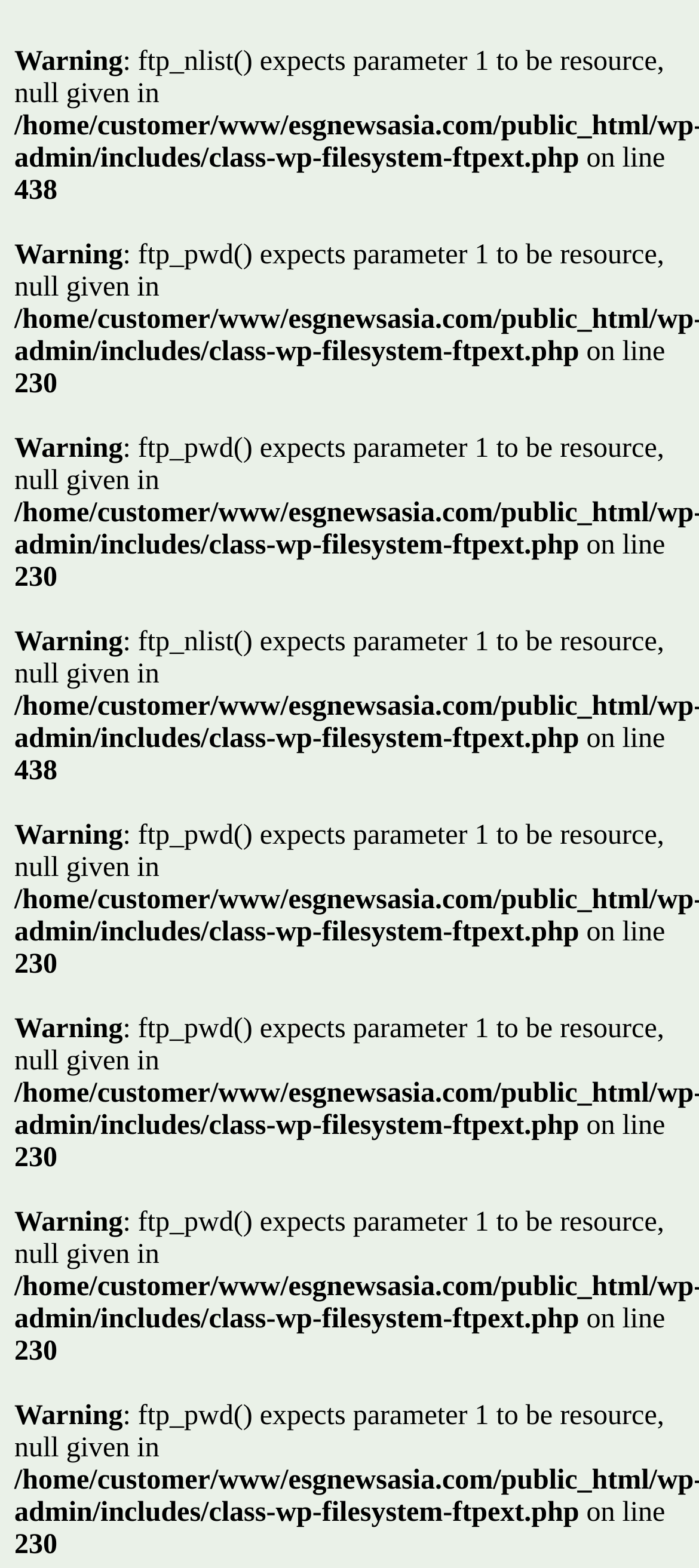Are all error messages related to FTP functions?
Answer with a single word or phrase by referring to the visual content.

Yes